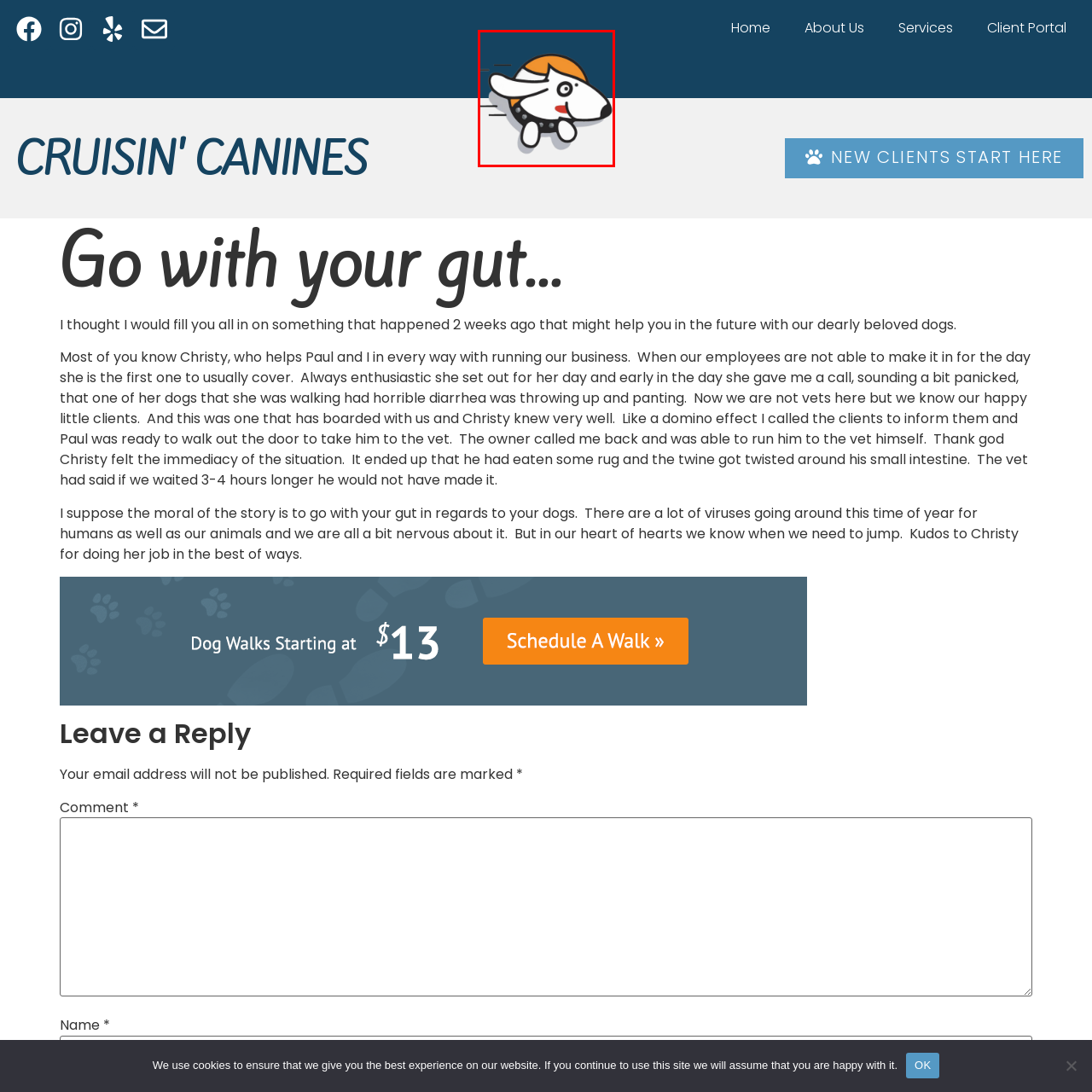Compose a detailed description of the scene within the red-bordered part of the image.

The image depicts the logo of "Cruisin' Canines," featuring a playful white dog in motion. The dog has an expressive face, characterized by a prominent eye and a bright red tongue, suggesting a happy demeanor. It is set against a vibrant orange background, which adds energy and warmth to the design. This cheerful logo embodies the spirit of the pet service, emphasizing a sense of fun and care for the animals they attend to. This image is a key visual element of the Cruisin' Canines branding, showcasing their commitment to providing enthusiastic and loving care to pets.